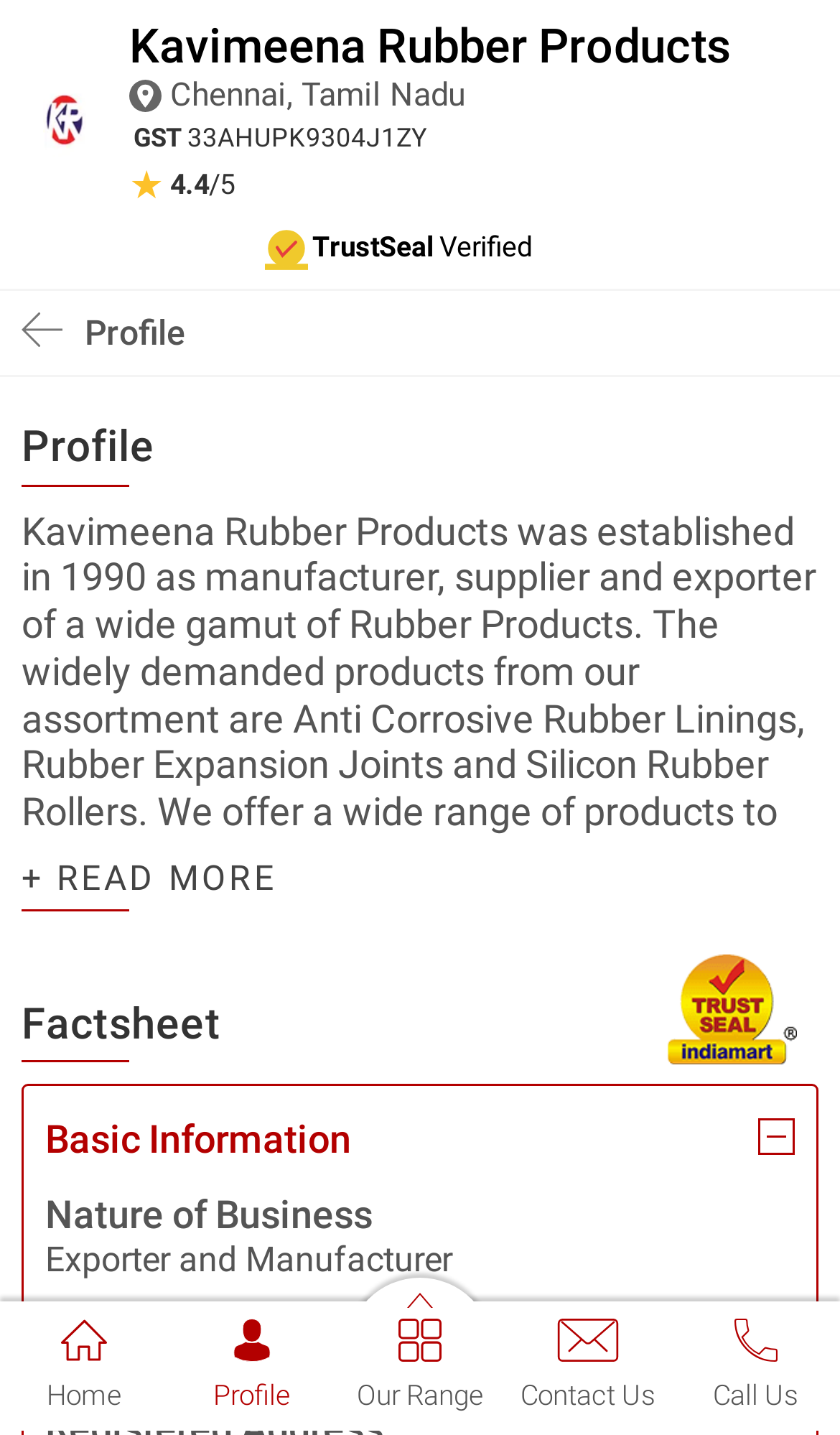Give a one-word or one-phrase response to the question: 
What is the nature of the company's business?

Exporter and Manufacturer